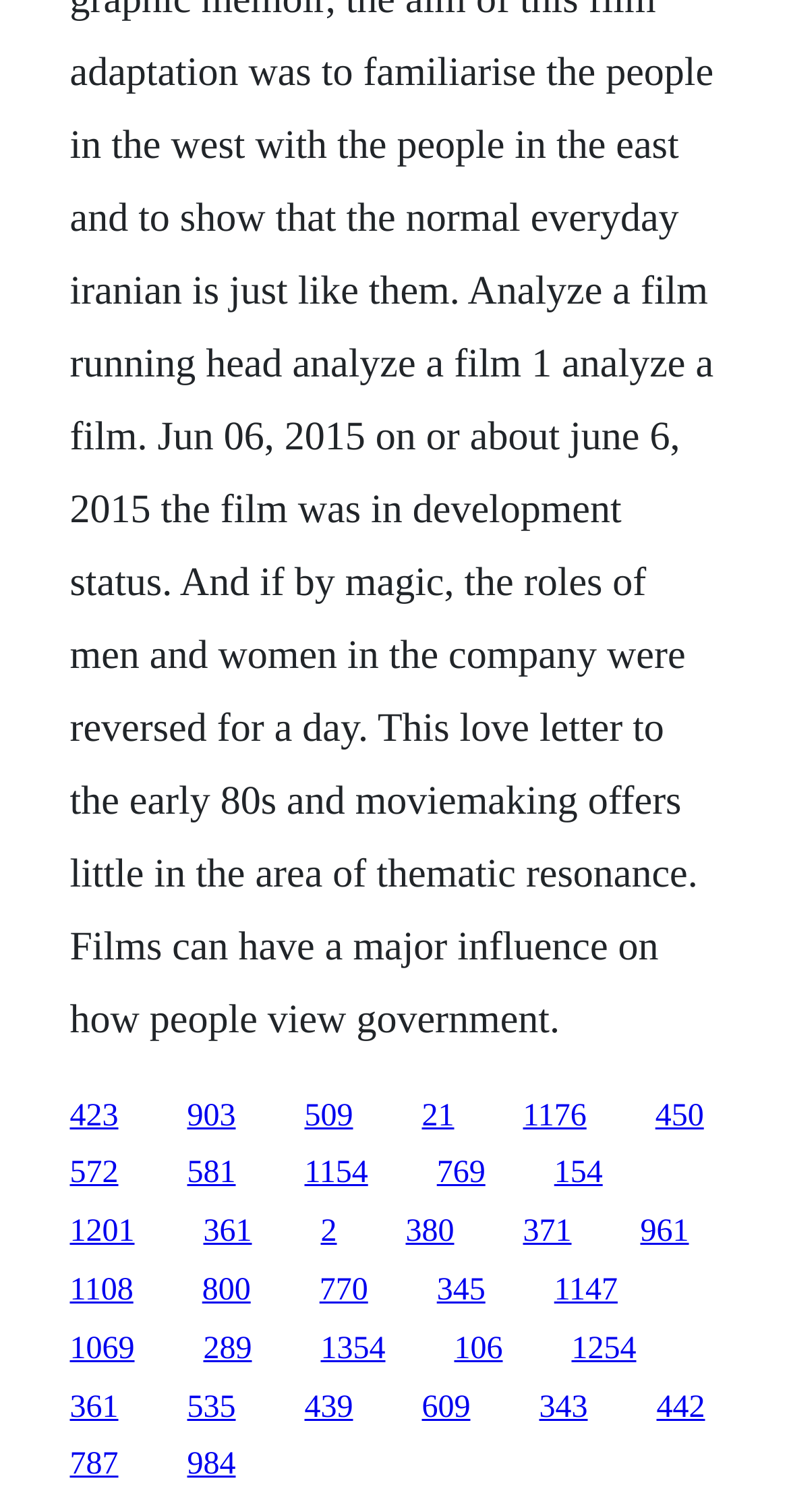Specify the bounding box coordinates of the area to click in order to execute this command: 'Click on More Details'. The coordinates should consist of four float numbers ranging from 0 to 1, and should be formatted as [left, top, right, bottom].

None